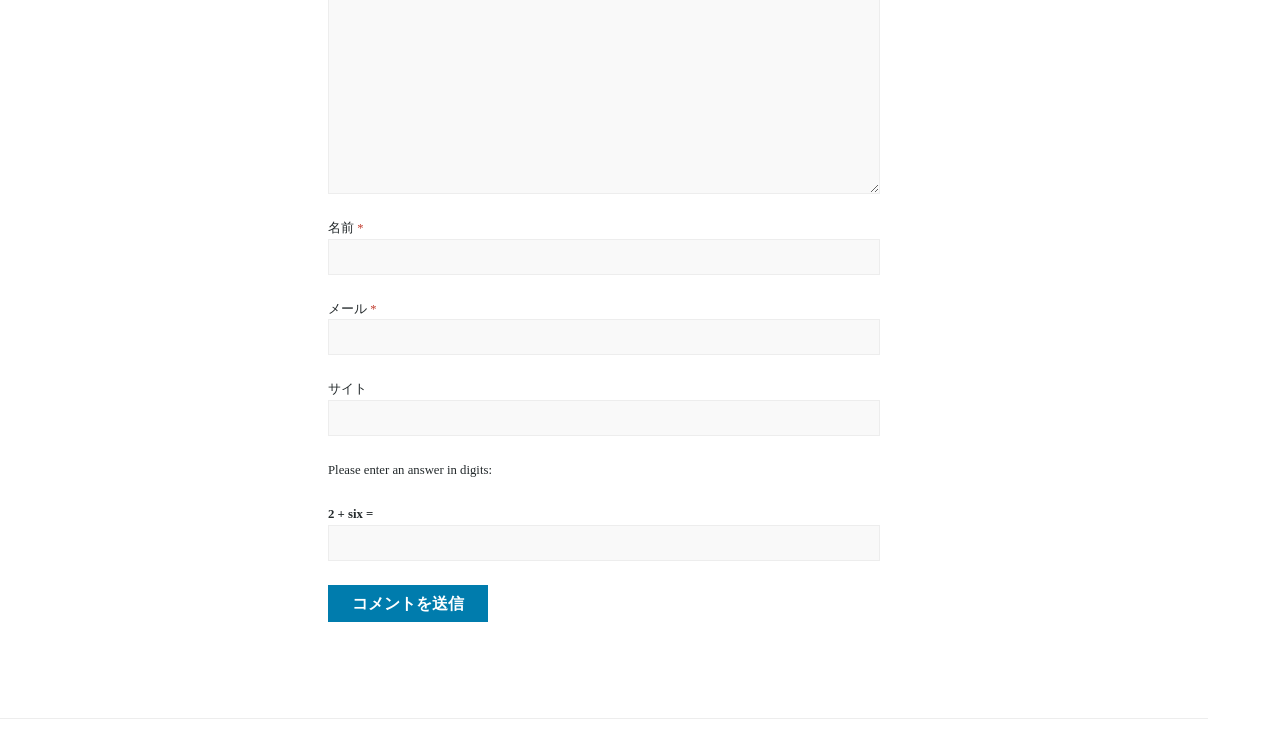Using the provided element description, identify the bounding box coordinates as (top-left x, top-left y, bottom-right x, bottom-right y). Ensure all values are between 0 and 1. Description: name="submit" value="コメントを送信"

[0.256, 0.795, 0.381, 0.845]